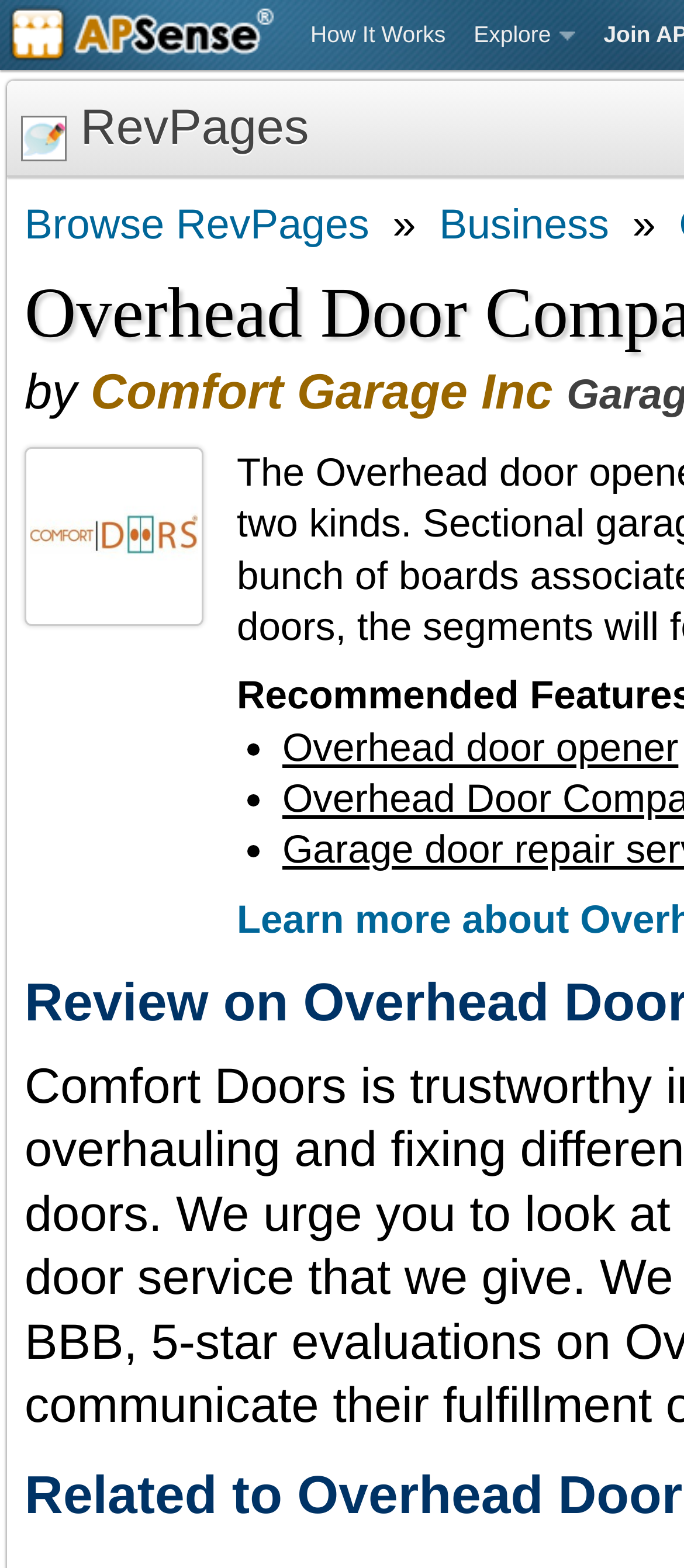Can you determine the main header of this webpage?

Overhead Door Company